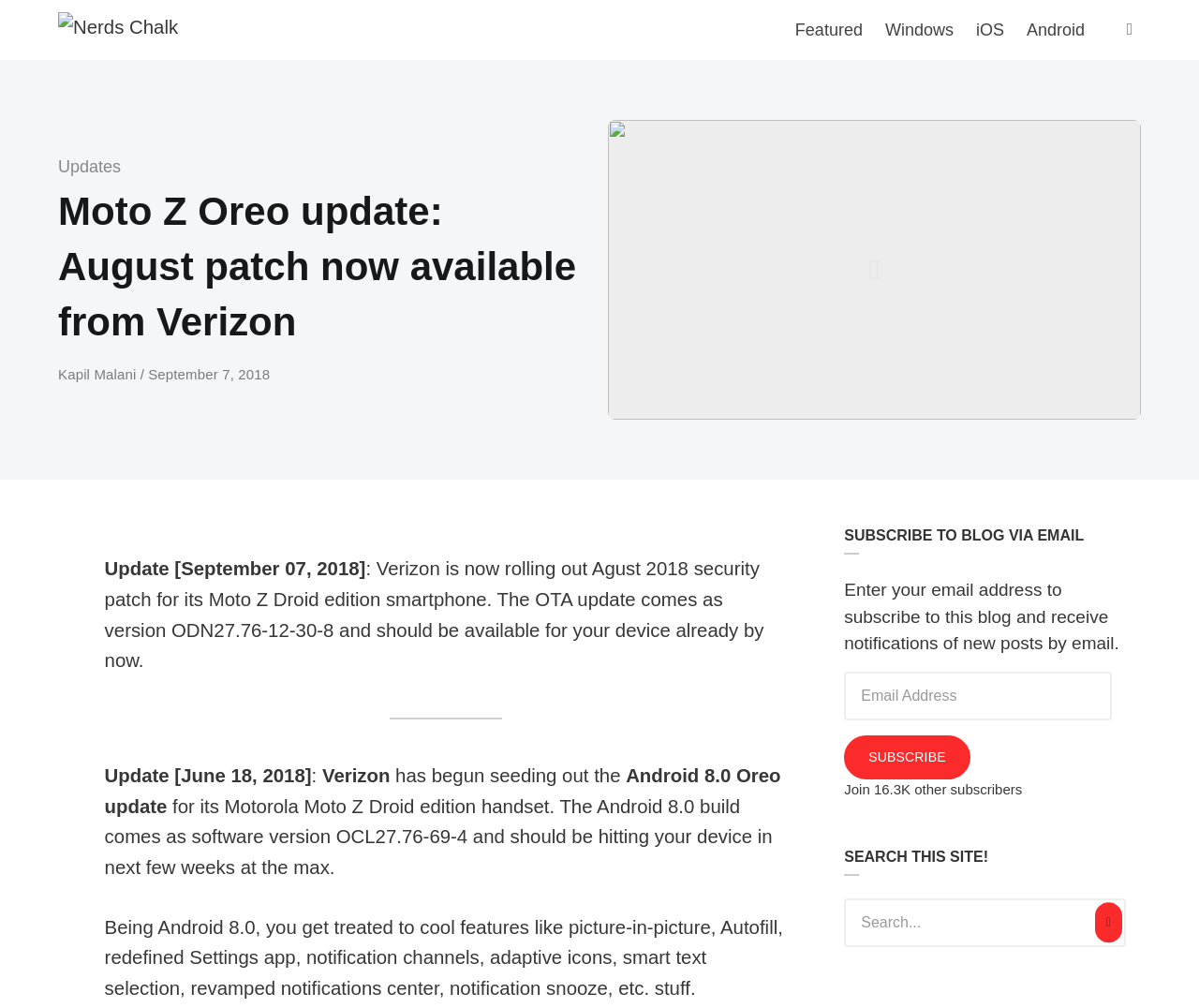Give a detailed account of the webpage.

The webpage is about Moto Z Oreo updates, specifically the August patch available from Verizon. At the top, there is a logo of "Nerds Chalk" on the left, followed by a row of links to different categories, including "Featured", "Windows", "iOS", and "Android". On the right side of the top row, there is a search button.

Below the top row, there is a header section with the title "Moto Z Oreo update: August patch now available from Verizon" and information about the author, Kapil Malani, and the publication date, September 7, 2018.

The main content of the webpage is divided into two sections. The first section describes the August patch update, stating that Verizon is rolling out the August 2018 security patch for Moto Z Droid edition smartphones. The second section, separated by a horizontal line, discusses the Android 8.0 Oreo update that was released in June 2018.

On the right side of the webpage, there are two sections. The top section is a subscription box, where users can enter their email address to subscribe to the blog and receive notifications of new posts. The bottom section is a search box, where users can search the site.

There are no images on the page except for the "Nerds Chalk" logo at the top. The overall layout is organized, with clear headings and concise text.